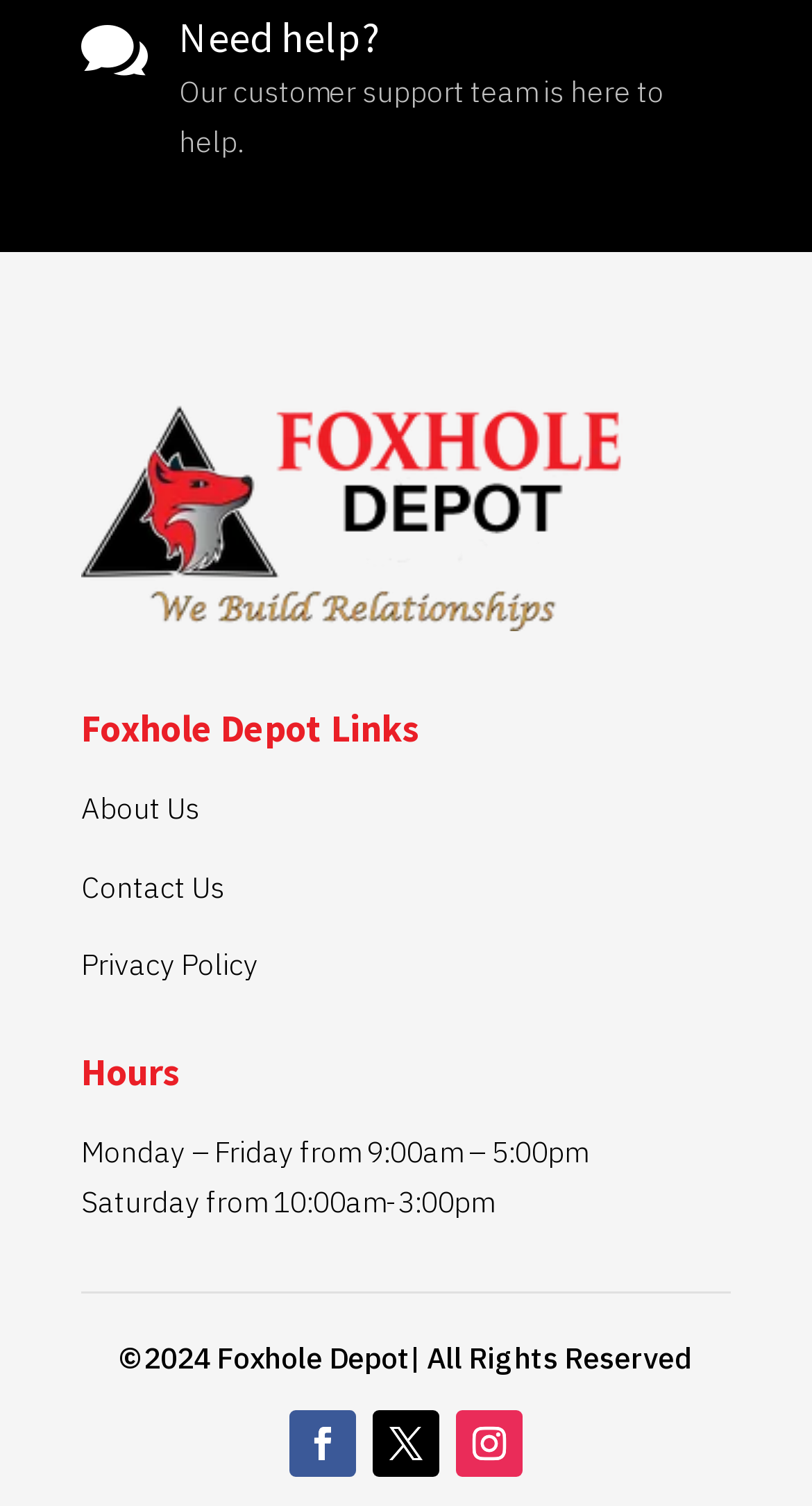Please provide the bounding box coordinates for the element that needs to be clicked to perform the instruction: "Search for terms". The coordinates must consist of four float numbers between 0 and 1, formatted as [left, top, right, bottom].

None